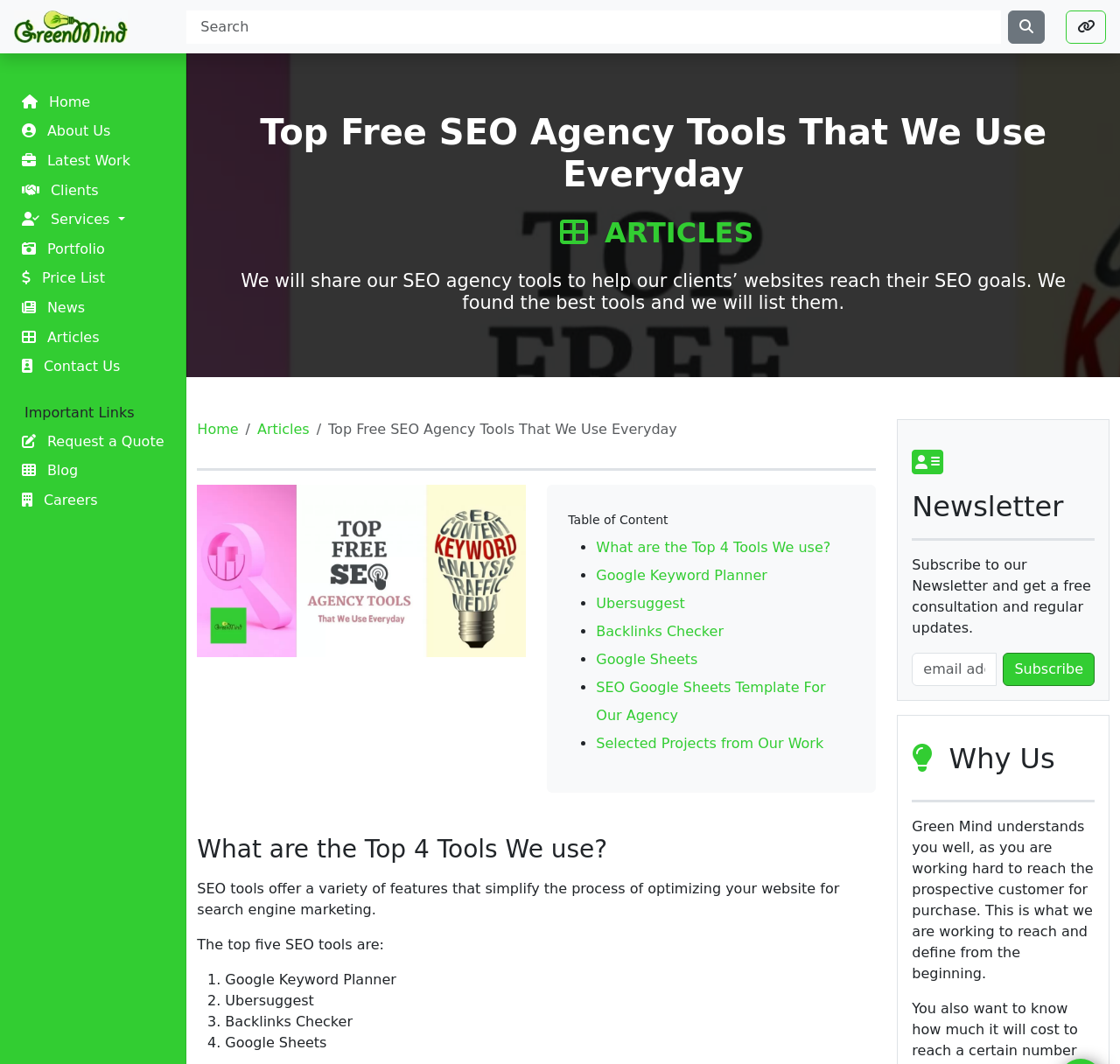Please identify the bounding box coordinates of the clickable area that will allow you to execute the instruction: "Read the 'What Sorts of video ought to Think about Utilizing TIKTOK and Why?' article".

None